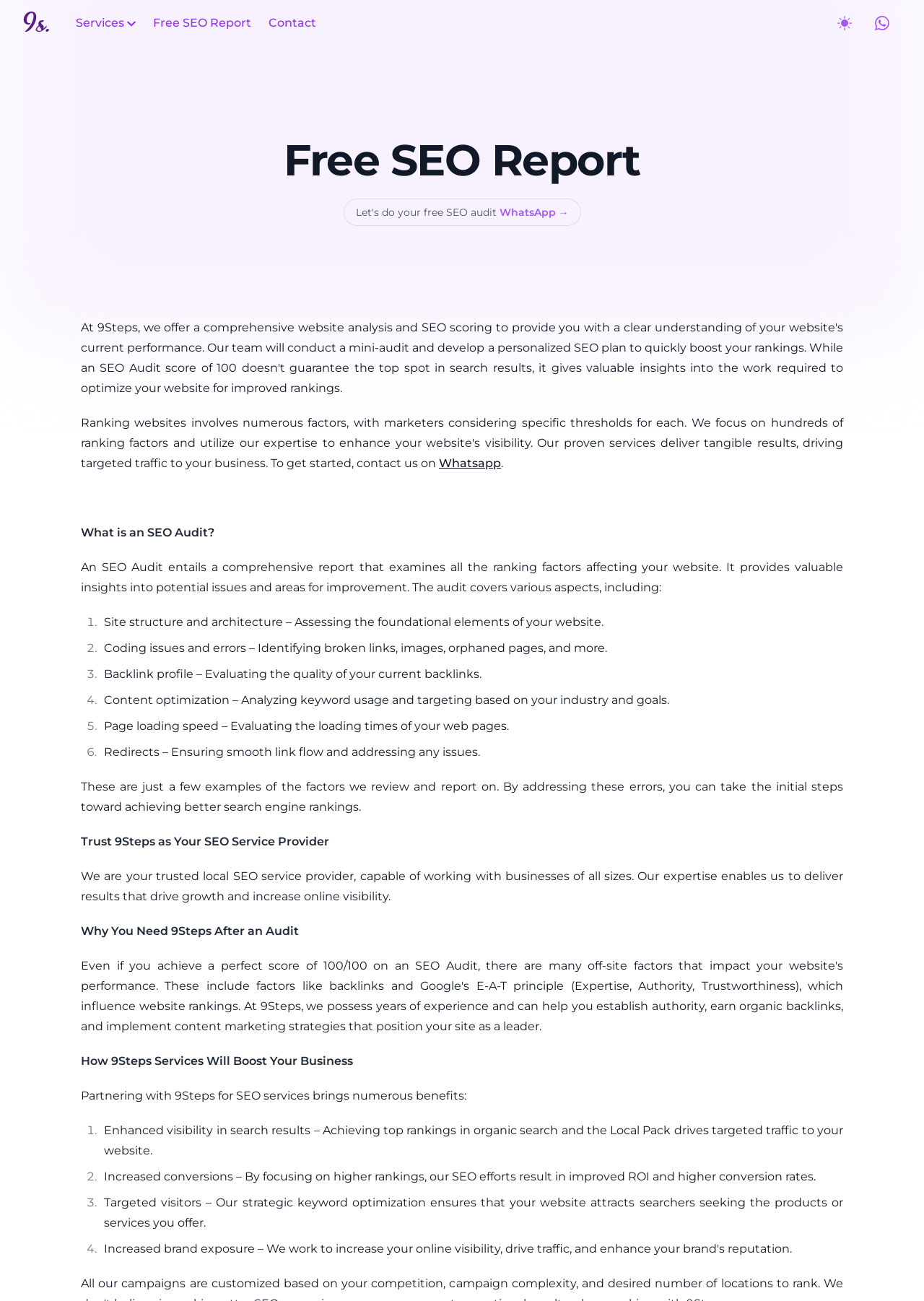Locate the bounding box coordinates of the segment that needs to be clicked to meet this instruction: "Click the 'Services' link".

[0.082, 0.012, 0.147, 0.023]